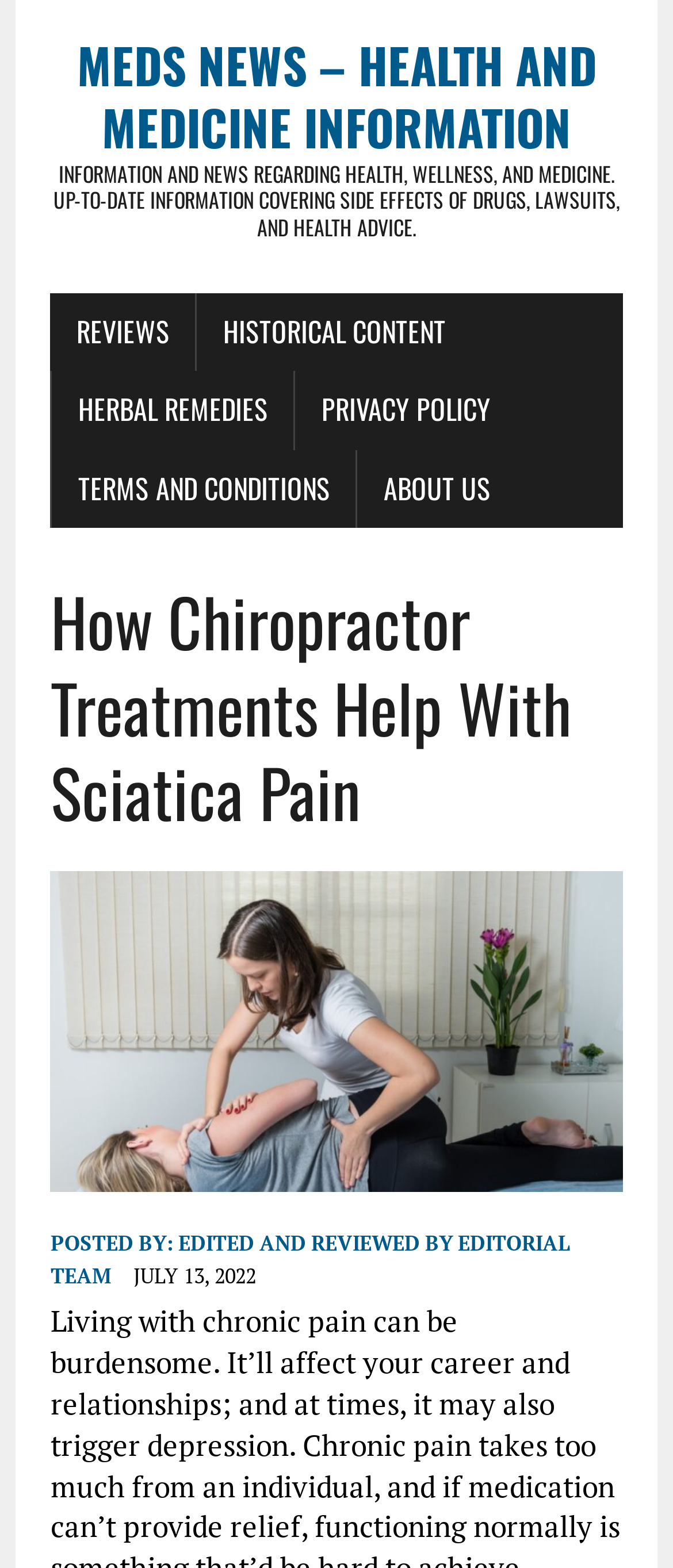Please locate the bounding box coordinates of the element's region that needs to be clicked to follow the instruction: "view terms and conditions". The bounding box coordinates should be provided as four float numbers between 0 and 1, i.e., [left, top, right, bottom].

[0.078, 0.287, 0.529, 0.337]